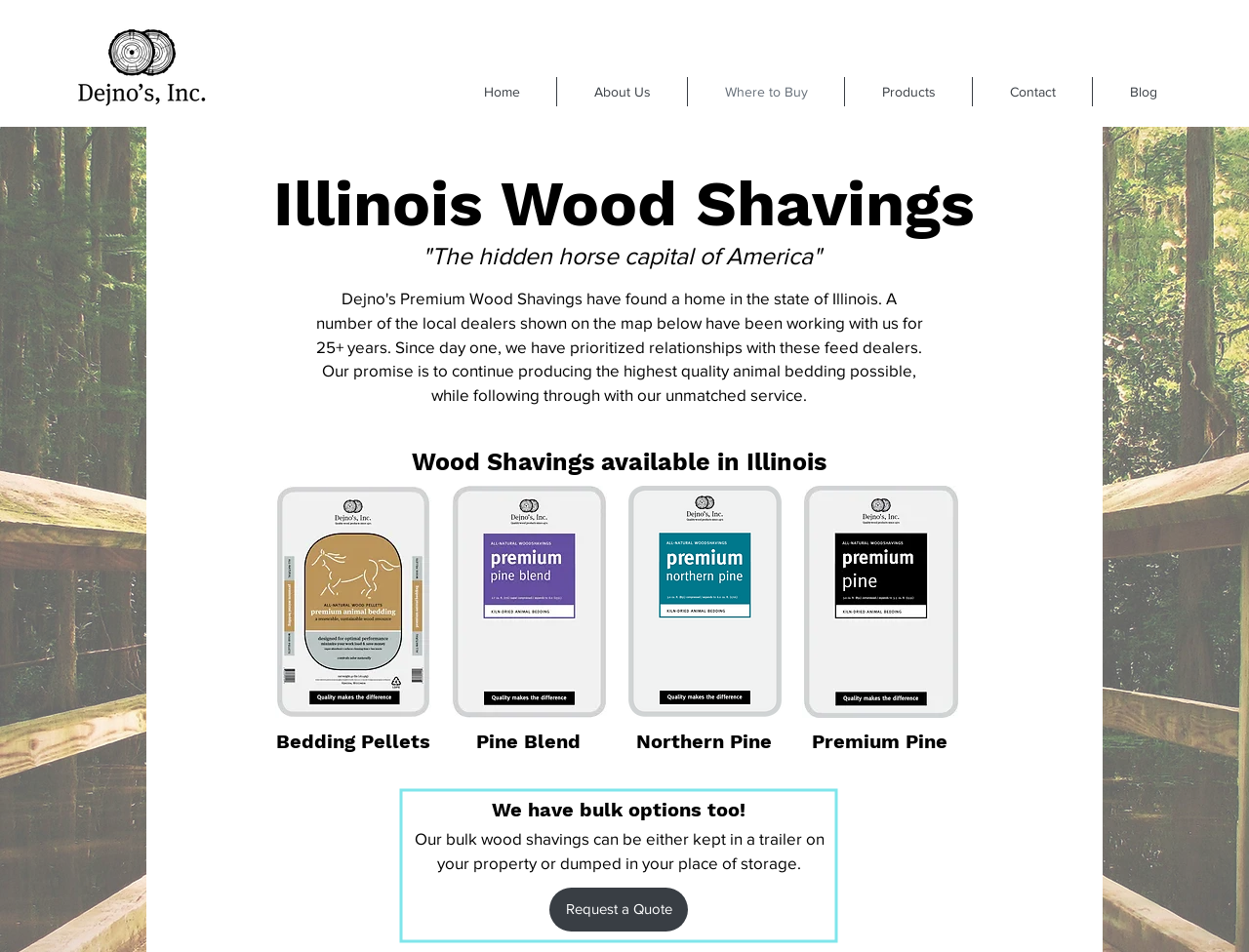What is the location where the wood shavings products are sold?
Observe the image and answer the question with a one-word or short phrase response.

Illinois